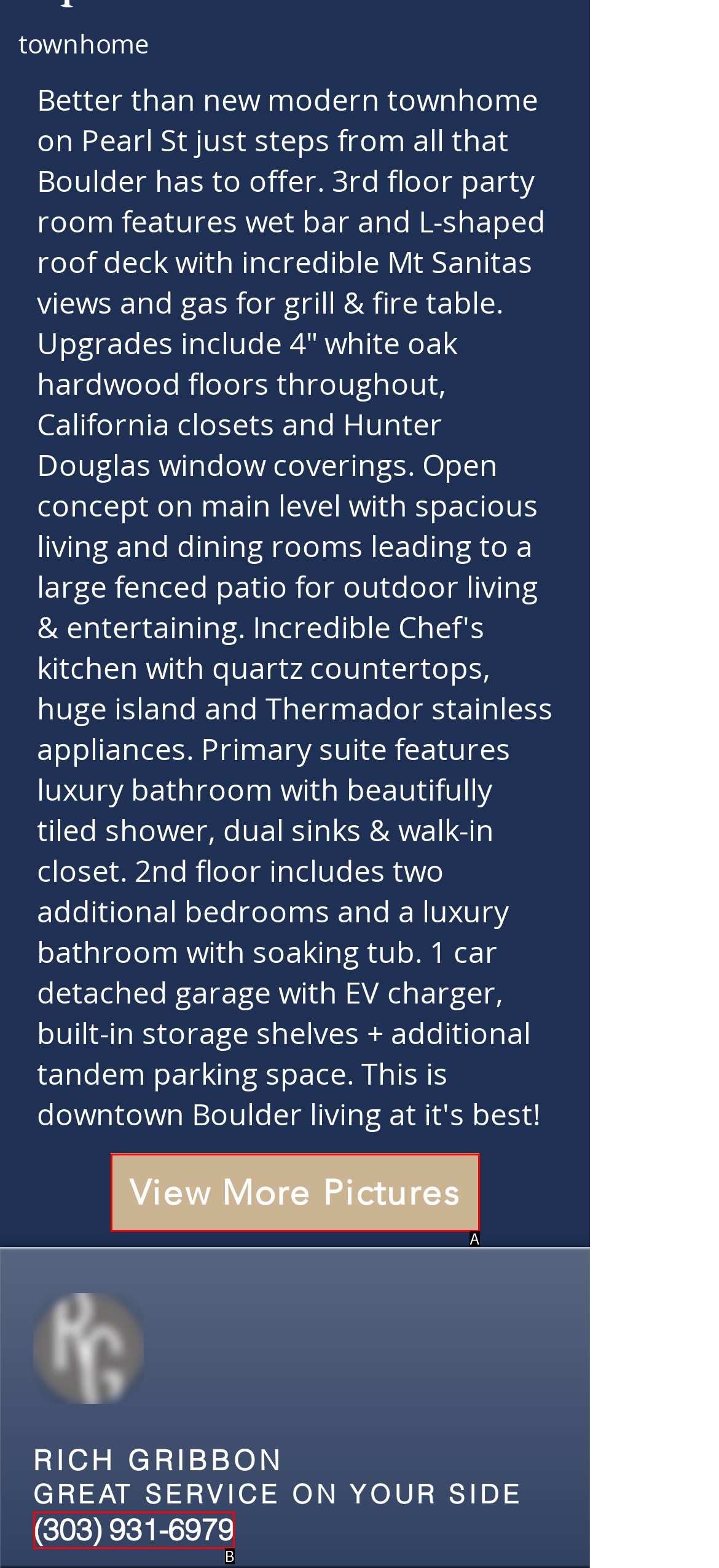Pick the option that best fits the description: (303) 931-6979. Reply with the letter of the matching option directly.

B